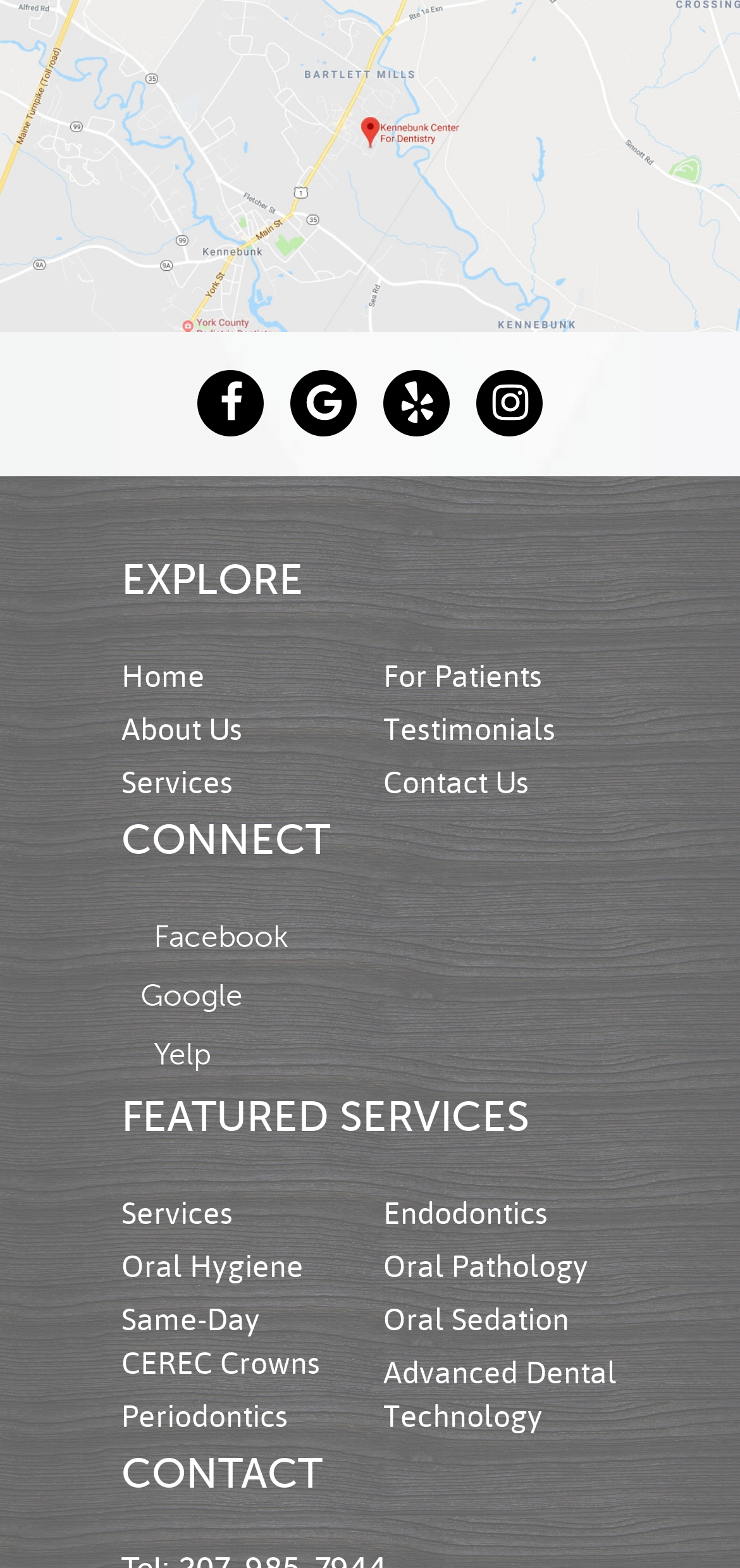What is the last service listed?
Answer the question with a single word or phrase, referring to the image.

Advanced Dental Technology